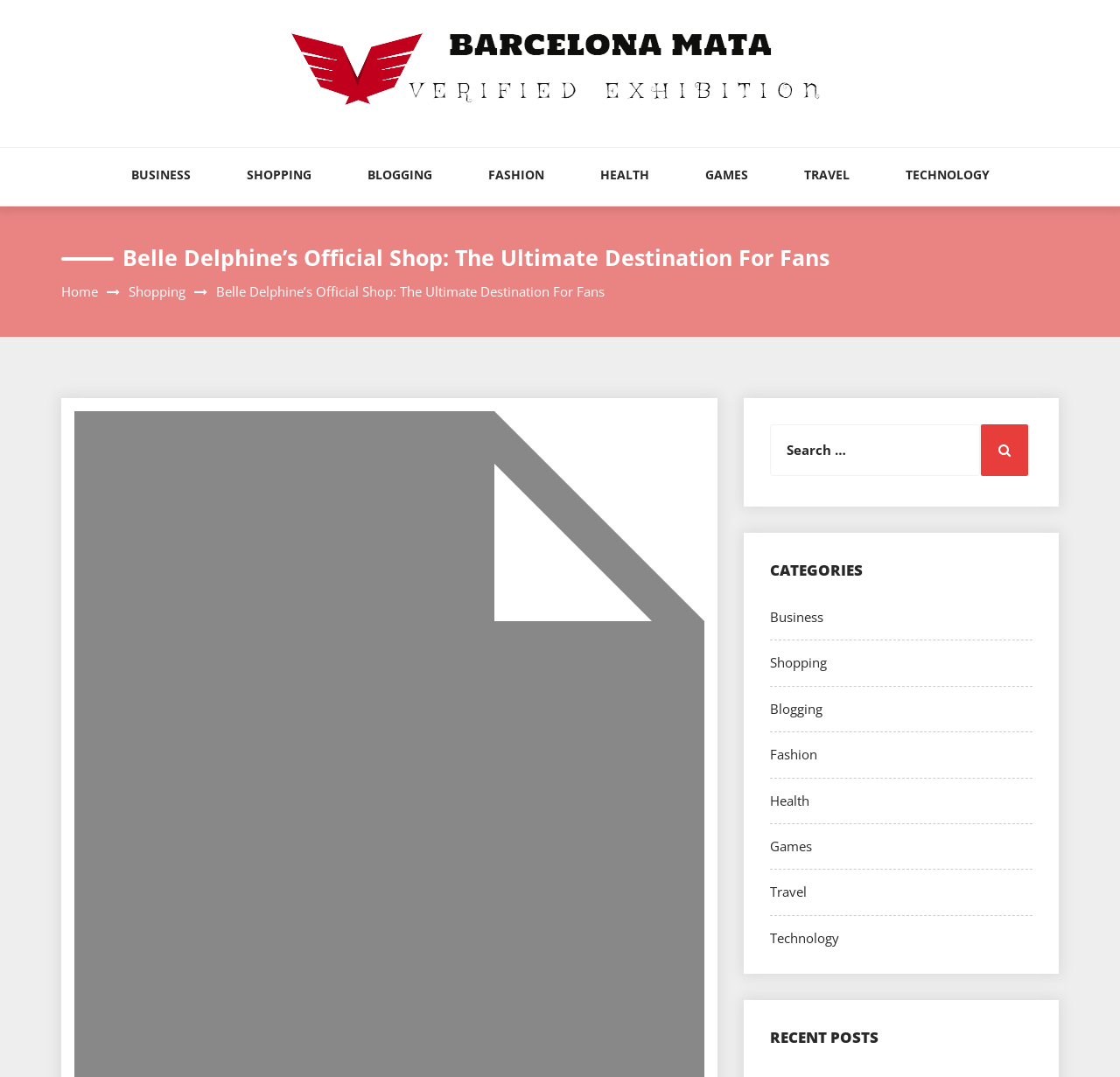Please predict the bounding box coordinates of the element's region where a click is necessary to complete the following instruction: "Read the blog". The coordinates should be represented by four float numbers between 0 and 1, i.e., [left, top, right, bottom].

[0.328, 0.154, 0.386, 0.203]